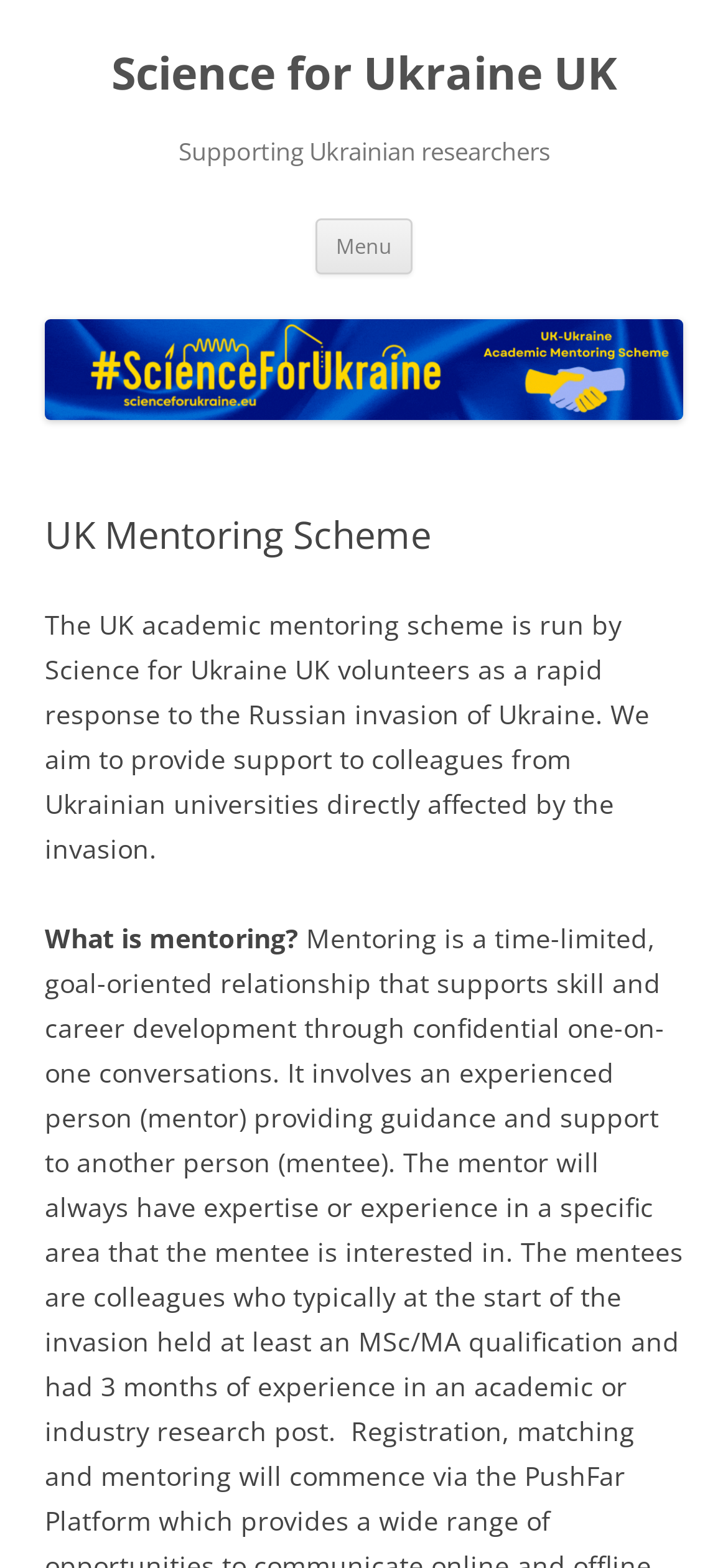What is the purpose of the UK mentoring scheme?
Provide a detailed answer to the question using information from the image.

The heading 'Supporting Ukrainian researchers' is present on the webpage, and the text 'We aim to provide support to colleagues from Ukrainian universities directly affected by the invasion.' is also present, indicating that the purpose of the UK mentoring scheme is to support Ukrainian researchers.